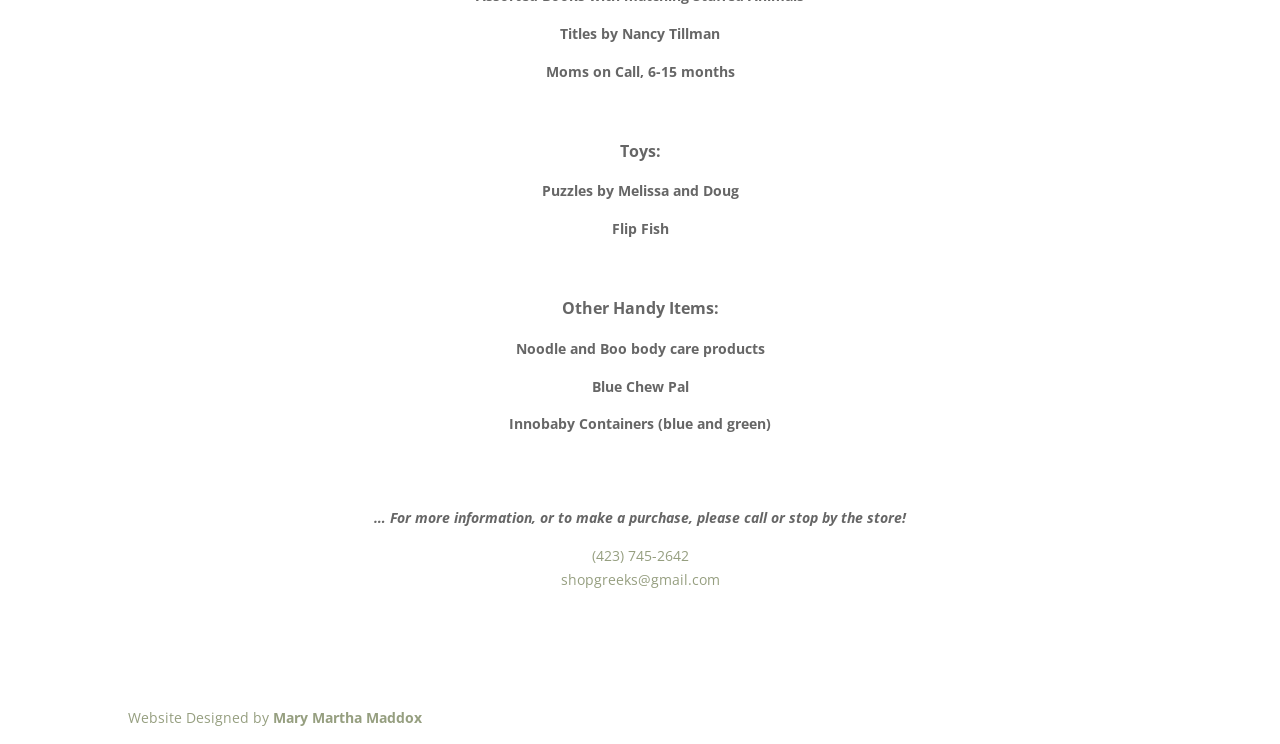Find the bounding box coordinates for the HTML element described as: "Mary Martha Maddox". The coordinates should consist of four float values between 0 and 1, i.e., [left, top, right, bottom].

[0.21, 0.951, 0.333, 0.977]